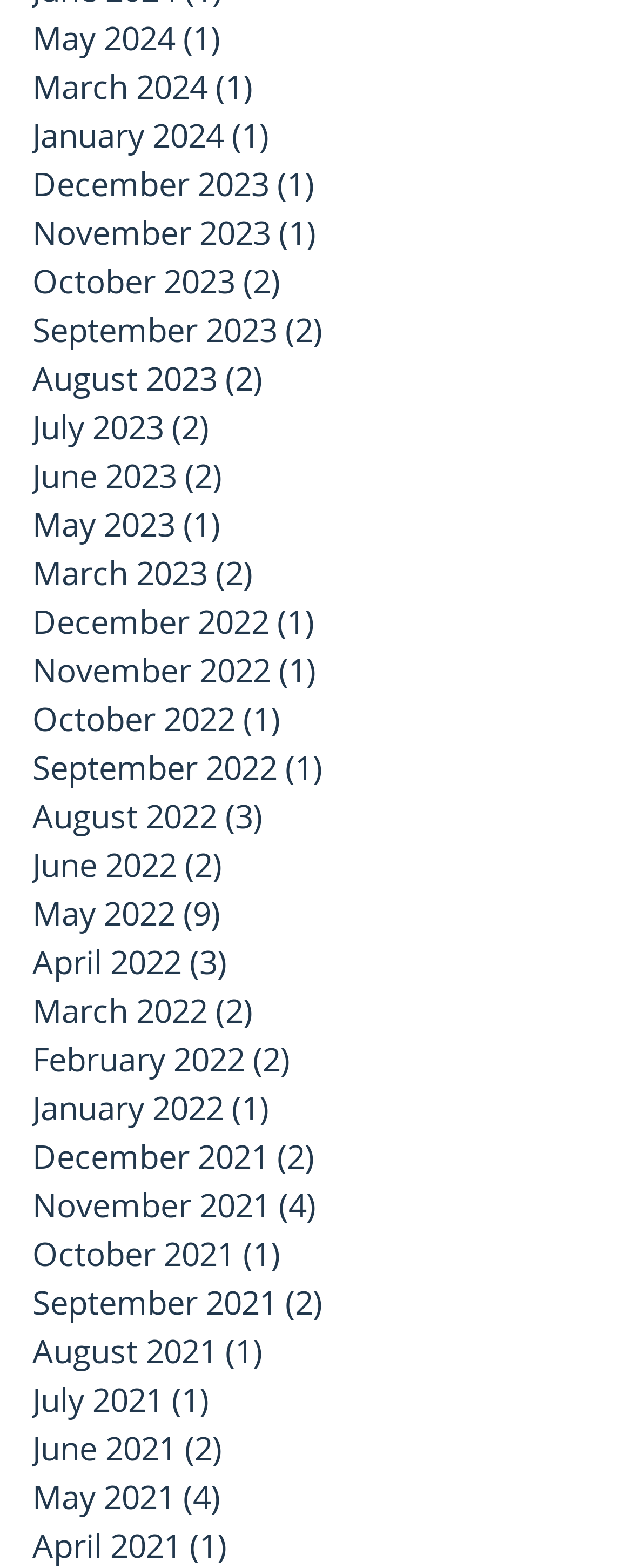Consider the image and give a detailed and elaborate answer to the question: 
How many posts are there in August 2022?

I looked at the link 'August 2022 3 posts' and found that there are 3 posts in August 2022.